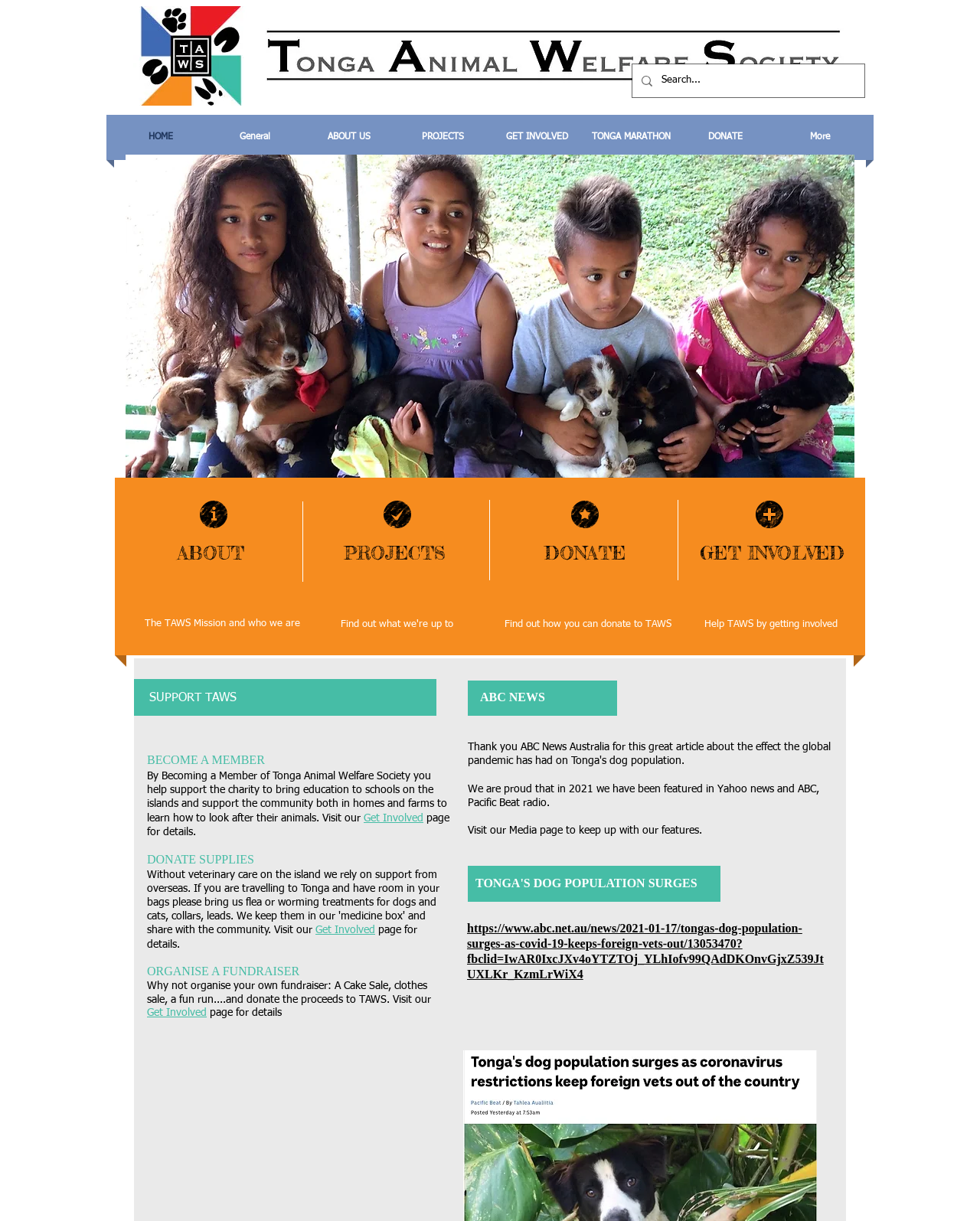Specify the bounding box coordinates of the element's region that should be clicked to achieve the following instruction: "Get Involved". The bounding box coordinates consist of four float numbers between 0 and 1, in the format [left, top, right, bottom].

[0.371, 0.666, 0.432, 0.674]